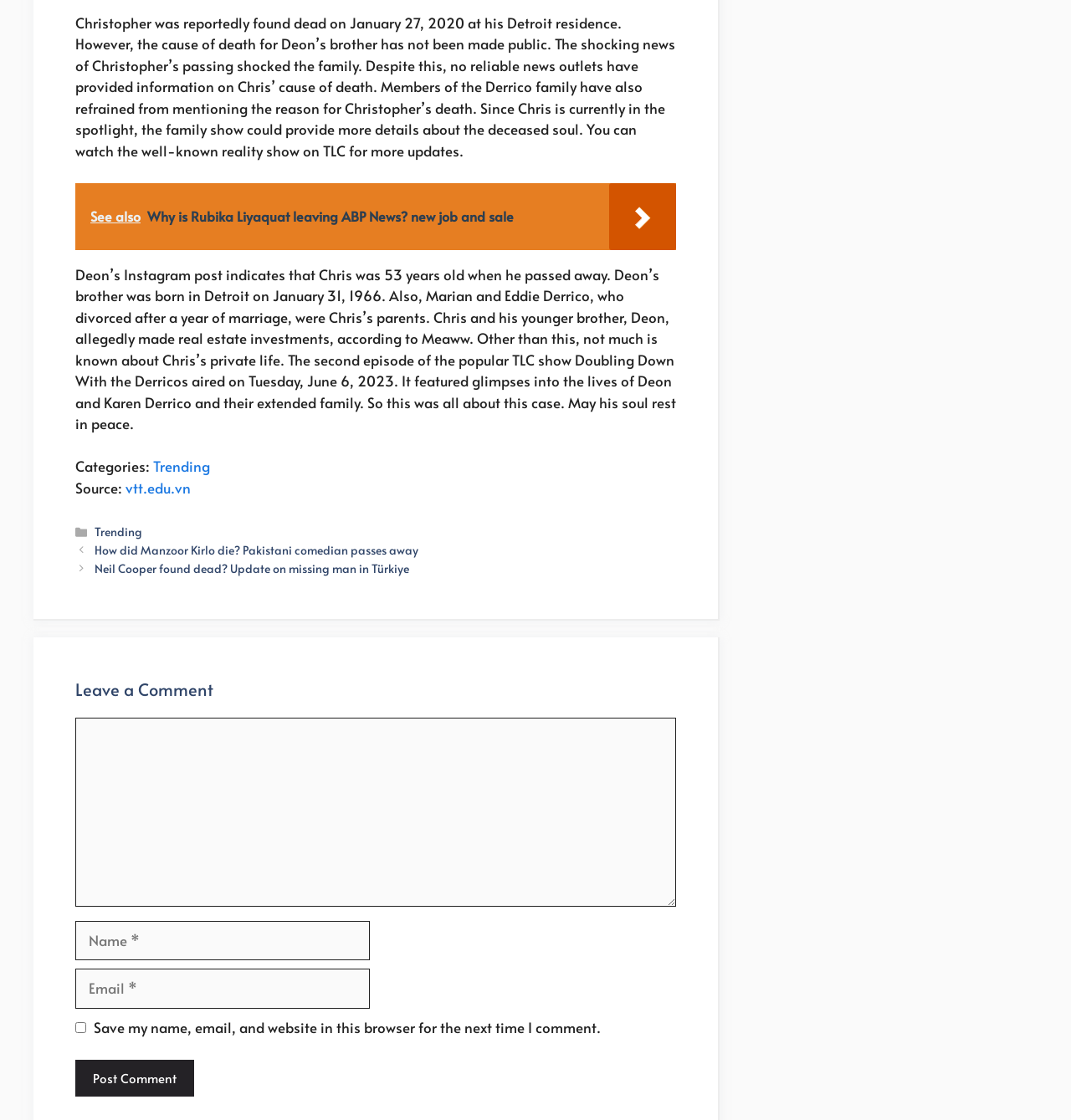Identify the bounding box coordinates of the part that should be clicked to carry out this instruction: "Click the link to read about Rubika Liyaquat leaving ABP News".

[0.07, 0.163, 0.631, 0.223]